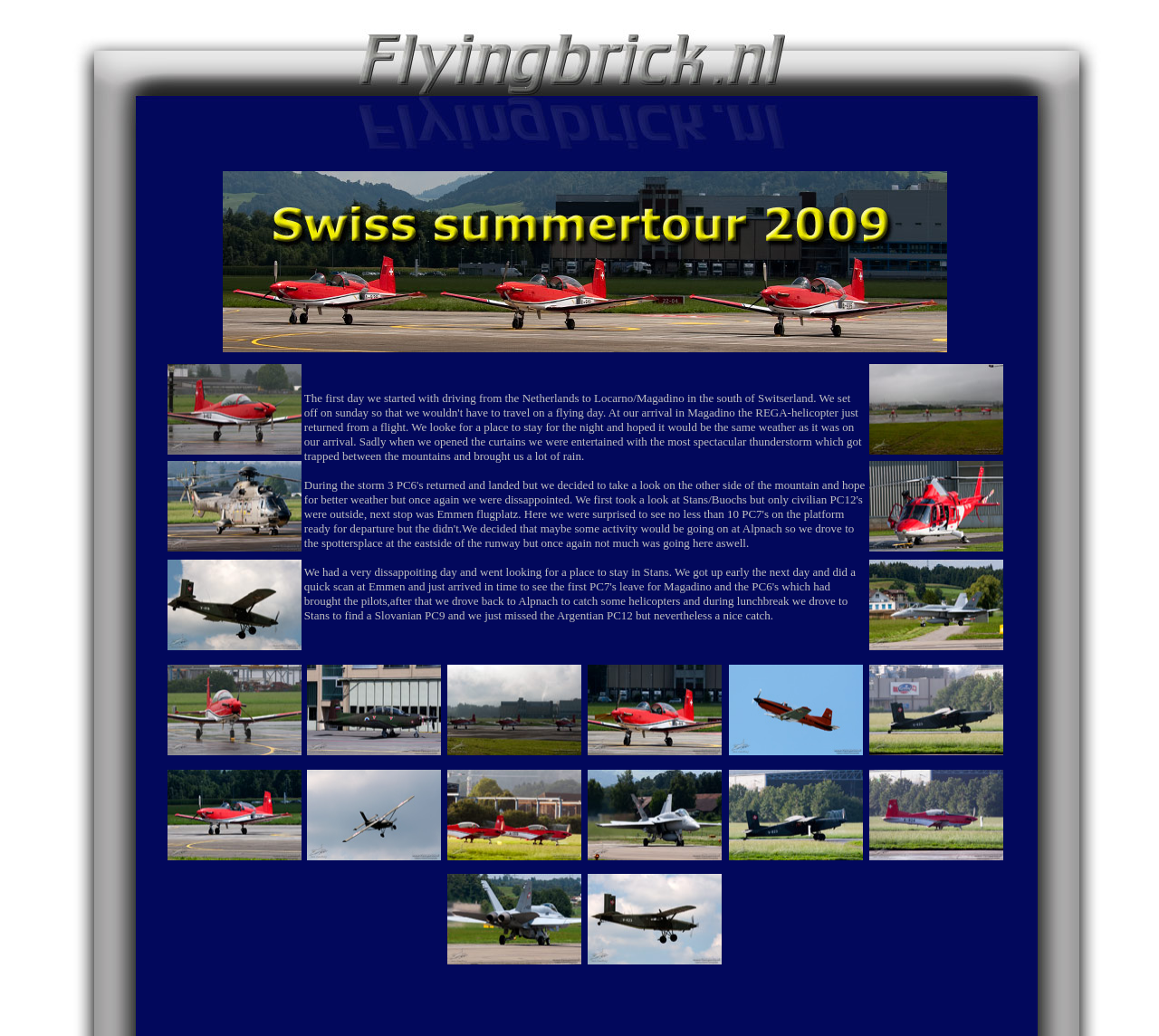Using the information in the image, give a detailed answer to the following question: Where did the author start their journey?

According to the text, the author started their journey from the Netherlands, where they drove to Locarno/Magadino in southern Switzerland.